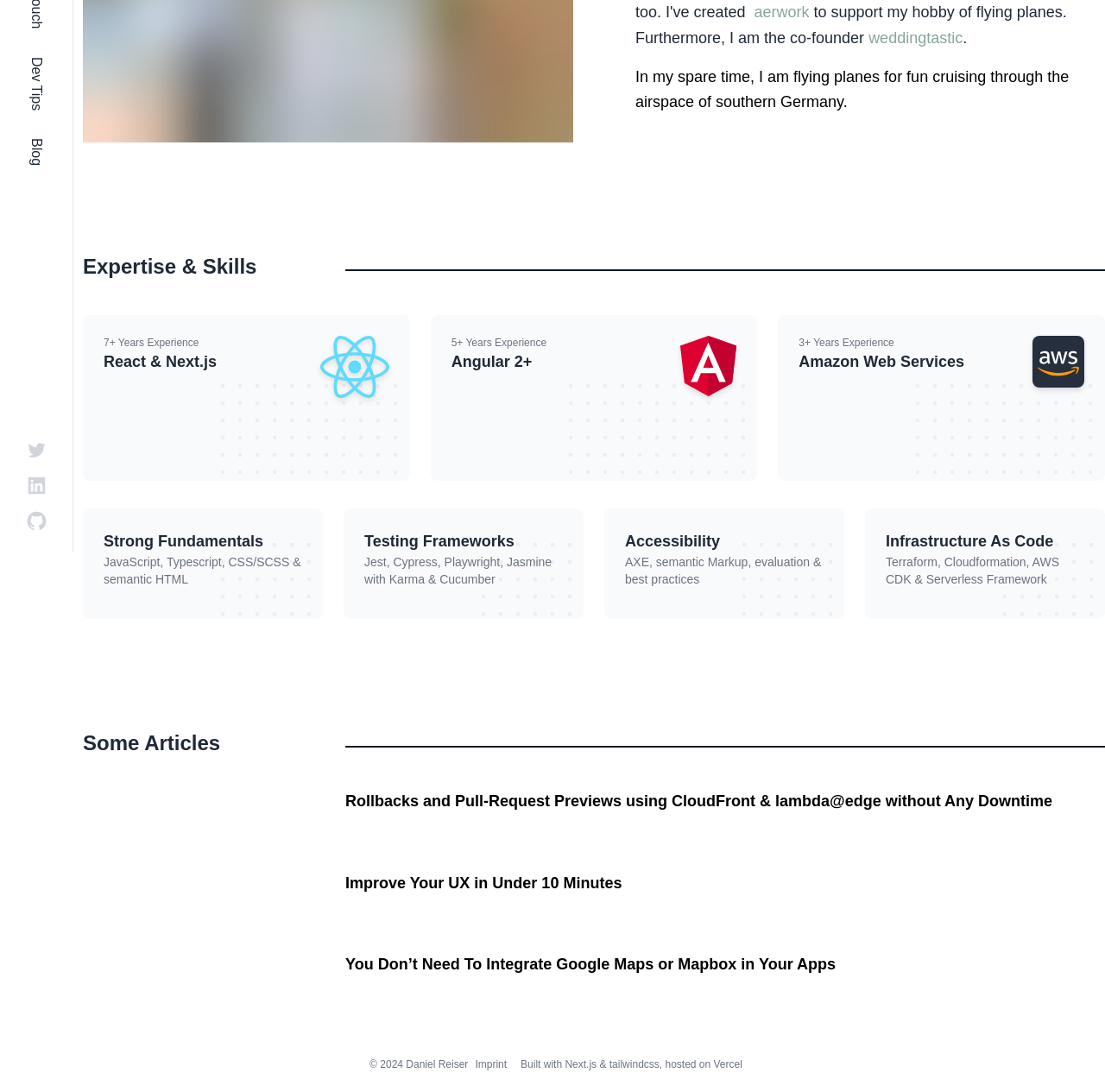Determine the bounding box for the UI element that matches this description: "Dev Tips".

[0.027, 0.052, 0.04, 0.101]